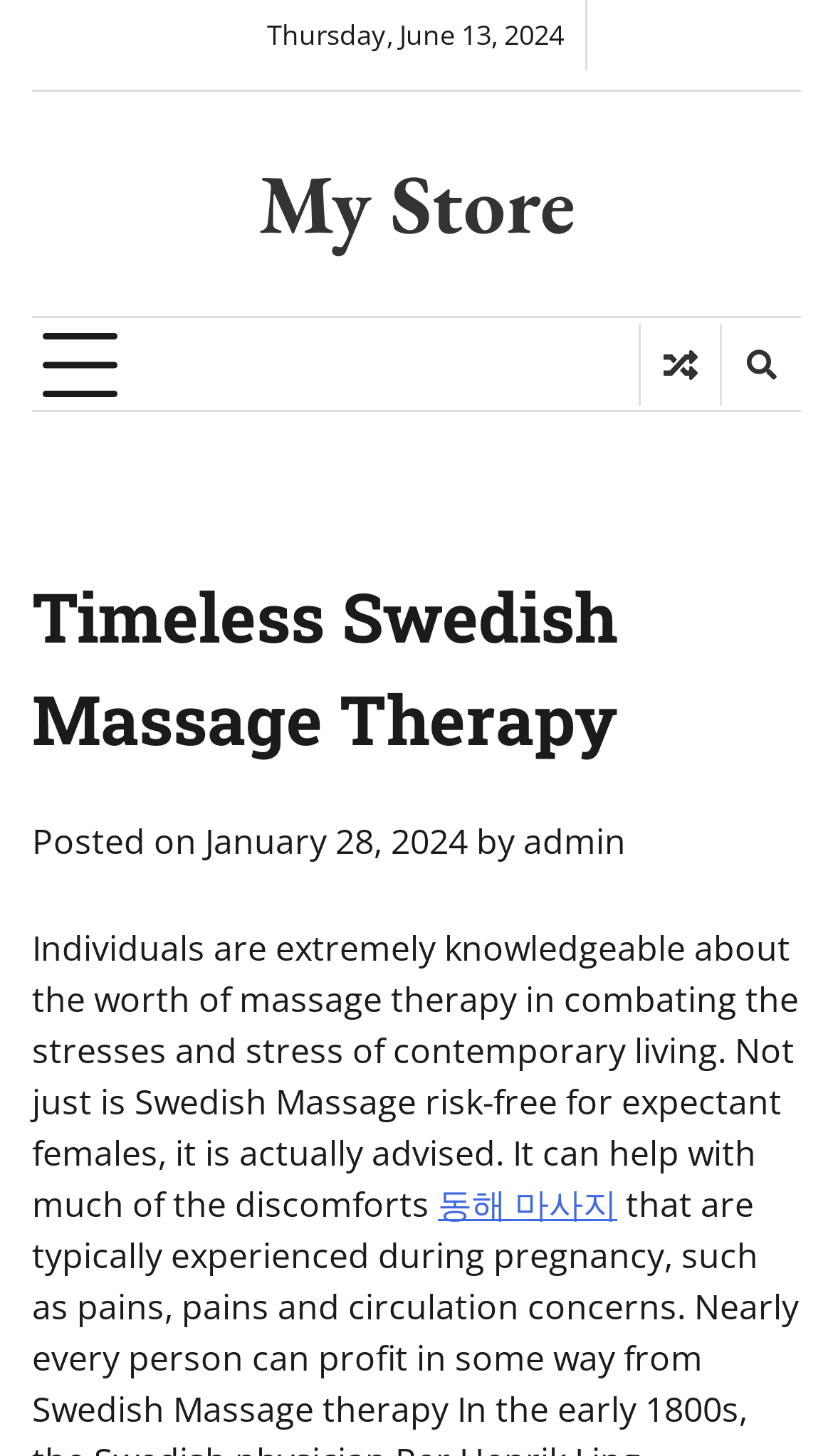What is the purpose of Swedish Massage?
Based on the content of the image, thoroughly explain and answer the question.

I found the purpose of Swedish Massage by reading the StaticText element with the text 'Individuals are extremely knowledgeable about the worth of massage therapy in combating the stresses and stress of contemporary living...' which describes the benefits of Swedish Massage.